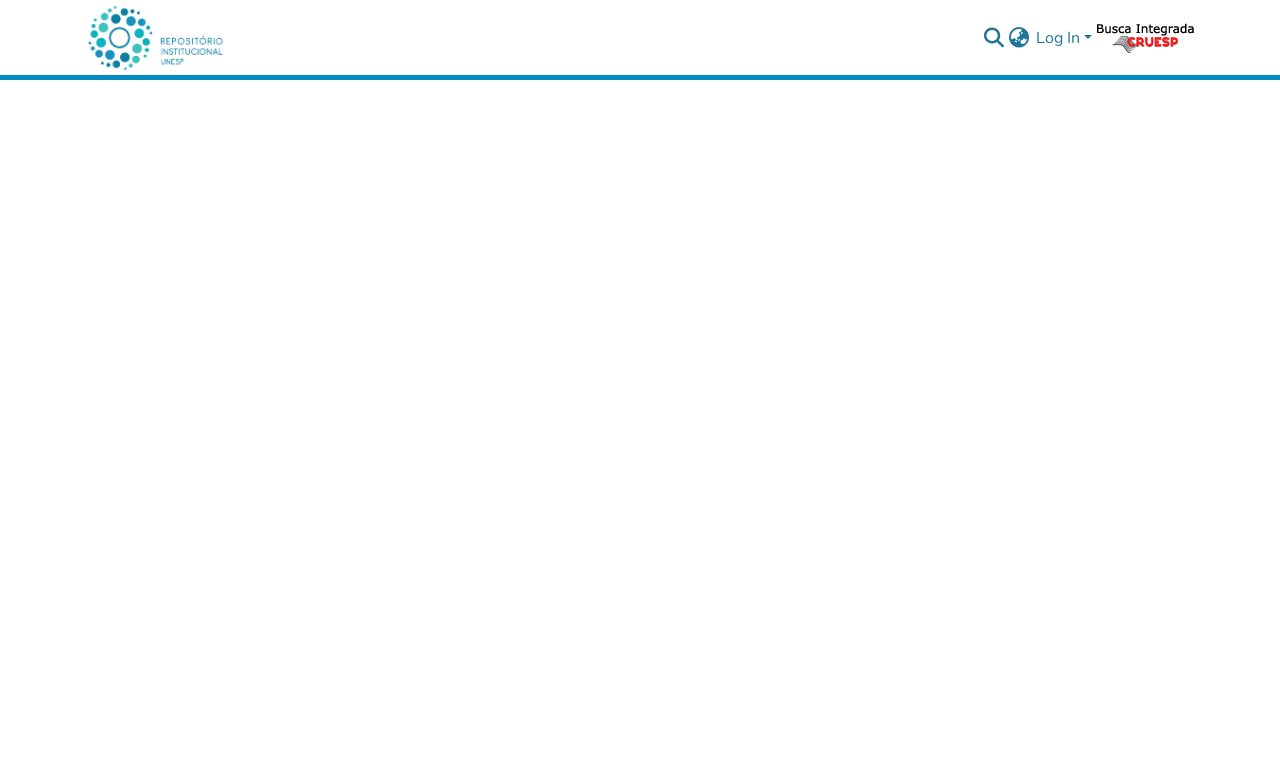Provide the bounding box coordinates for the UI element described in this sentence: "parent_node: Log In". The coordinates should be four float values between 0 and 1, i.e., [left, top, right, bottom].

[0.856, 0.029, 0.934, 0.069]